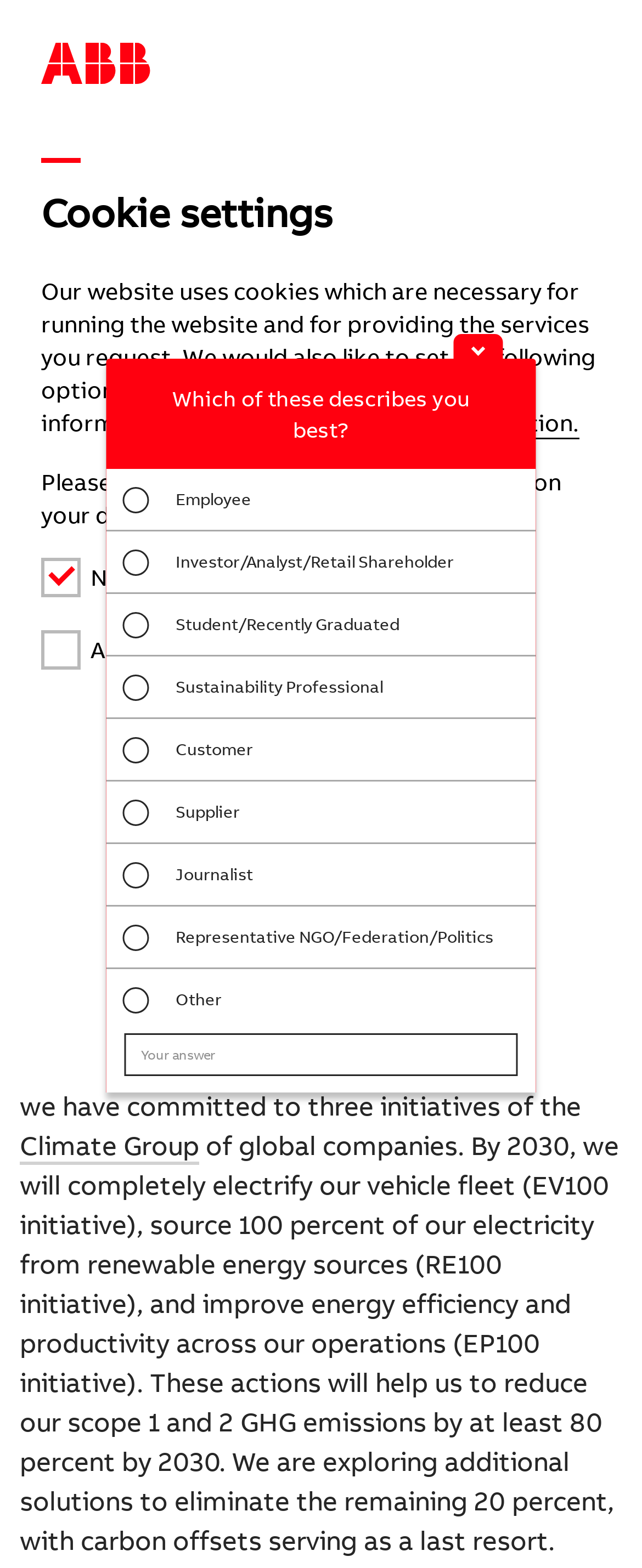Please give the bounding box coordinates of the area that should be clicked to fulfill the following instruction: "Search for something". The coordinates should be in the format of four float numbers from 0 to 1, i.e., [left, top, right, bottom].

[0.0, 0.087, 1.0, 0.112]